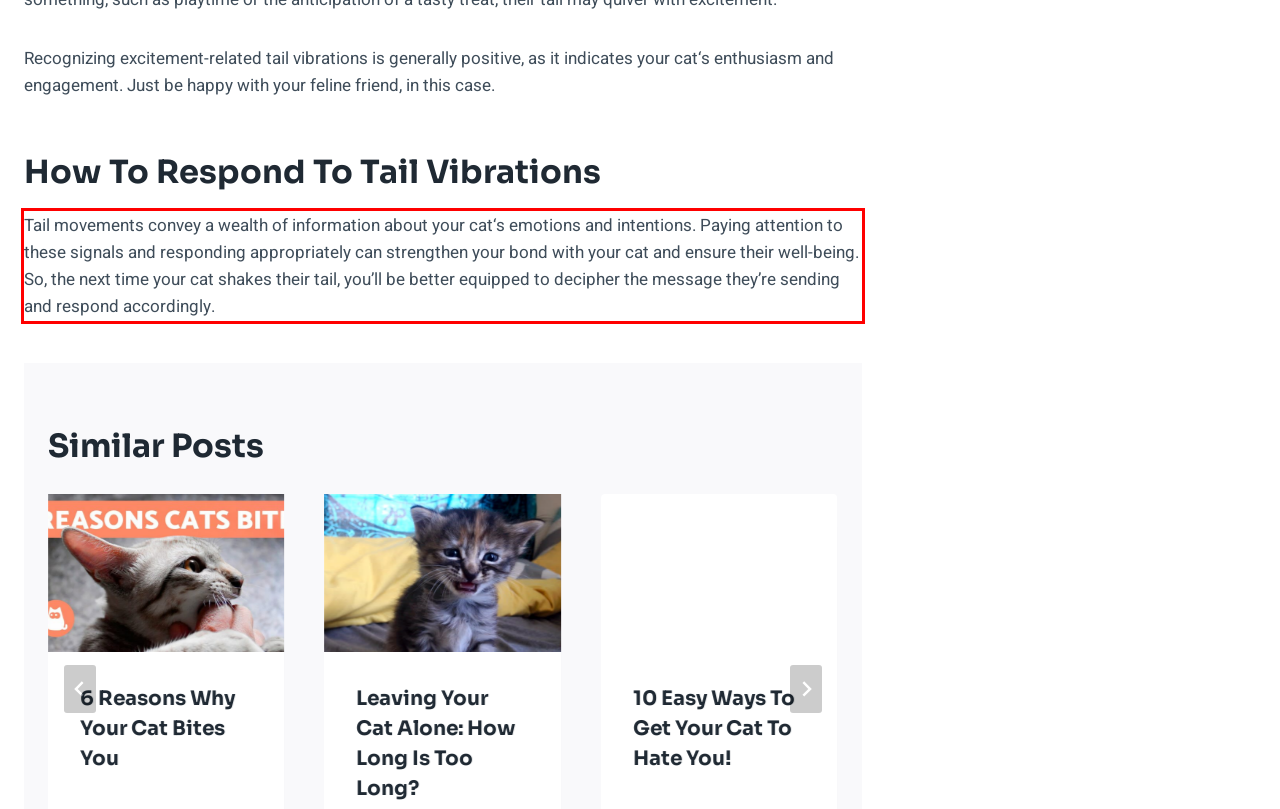Using the provided webpage screenshot, recognize the text content in the area marked by the red bounding box.

Tail movements convey a wealth of information about your cat‘s emotions and intentions. Paying attention to these signals and responding appropriately can strengthen your bond with your cat and ensure their well-being. So, the next time your cat shakes their tail, you’ll be better equipped to decipher the message they’re sending and respond accordingly.